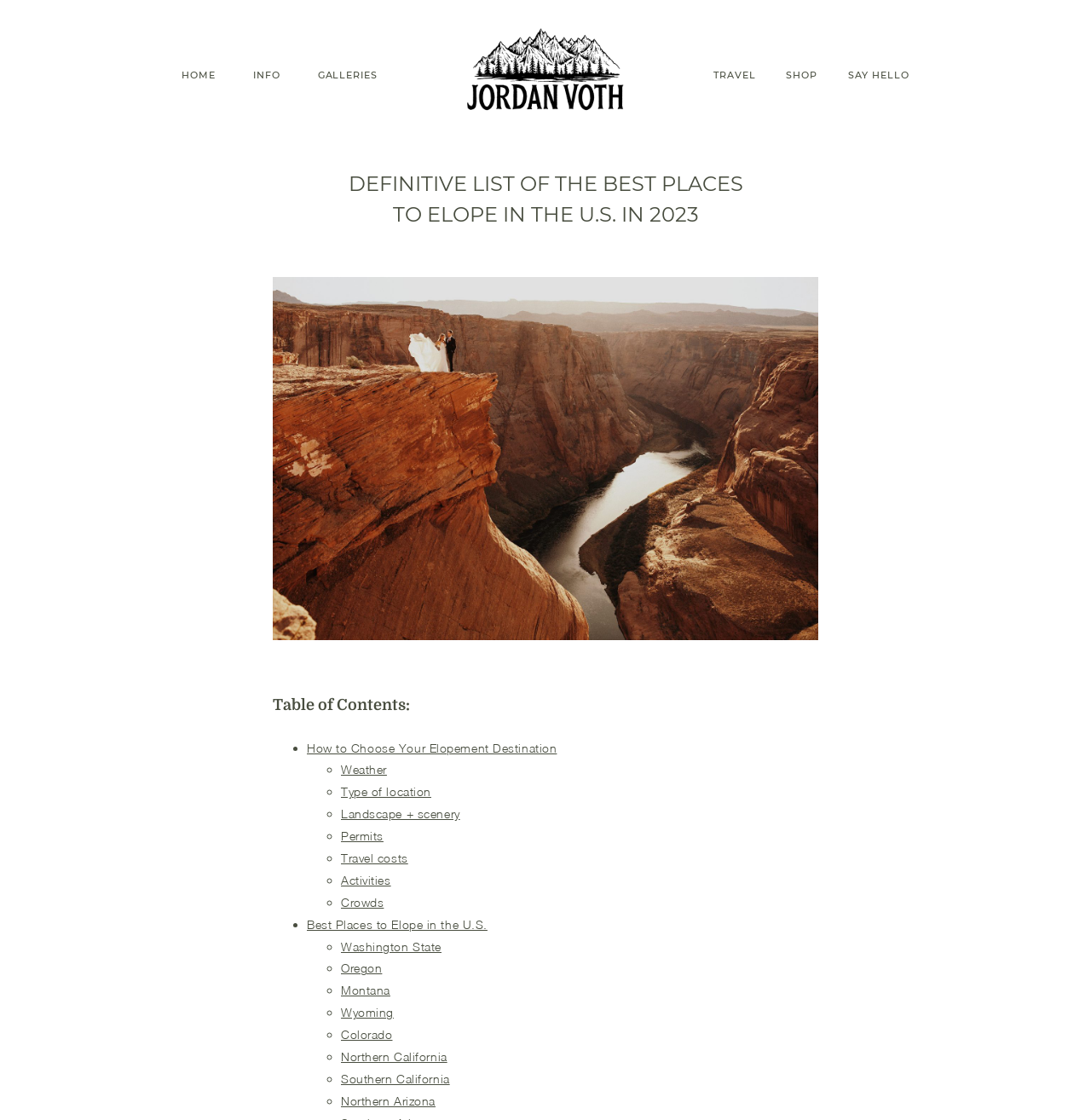How many links are in the navigation menu?
Please provide a detailed and thorough answer to the question.

I counted the links in the navigation menu, which are HOME, INFO, GALLERIES, TRAVEL, SHOP, SAY HELLO, and they appear twice. Therefore, there are 8 links in total.